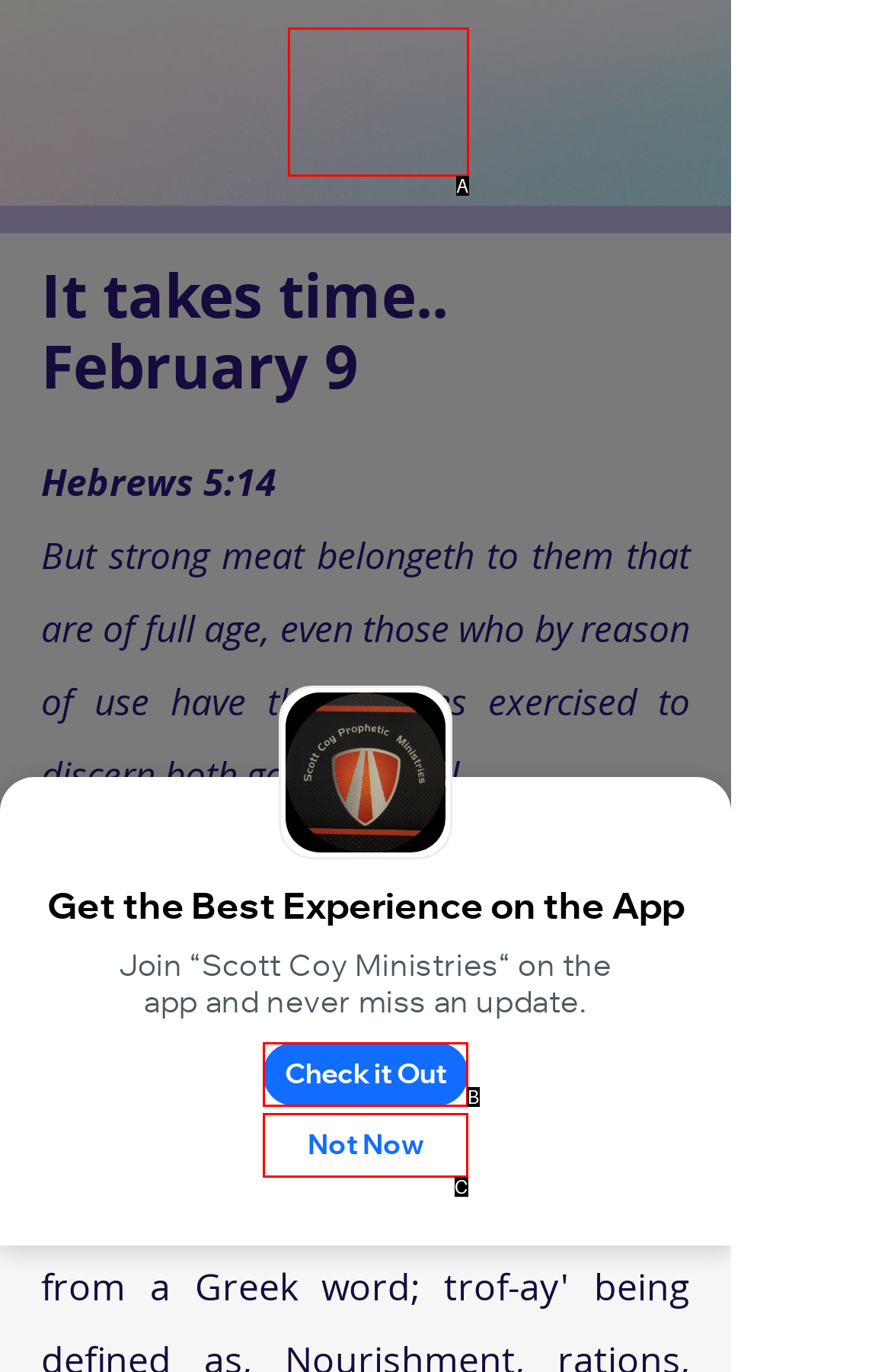From the provided choices, determine which option matches the description: parent_node: centropa aria-label="Menu opener". Respond with the letter of the correct choice directly.

None